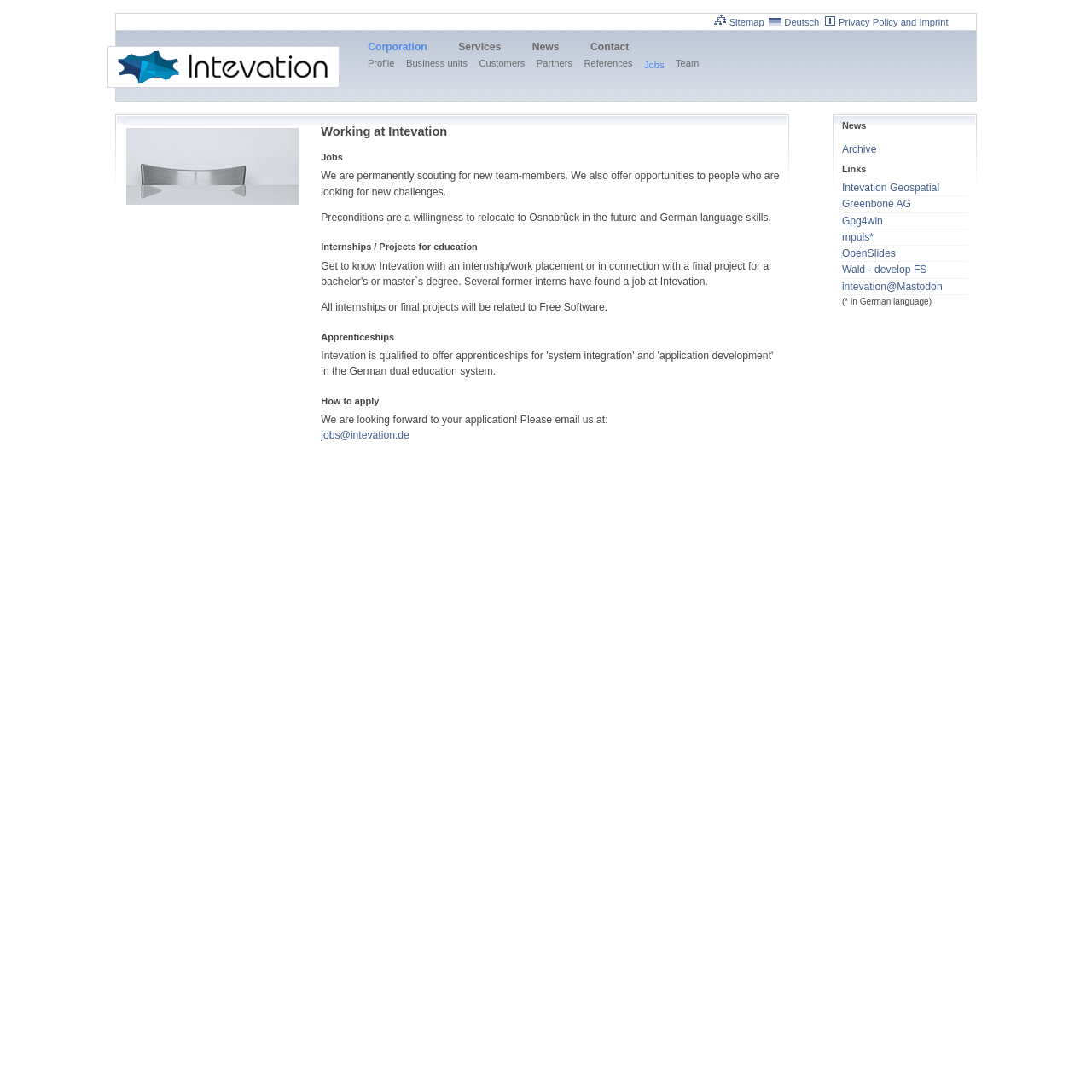Locate the bounding box coordinates of the item that should be clicked to fulfill the instruction: "Click on the 'LOGIN' link".

None